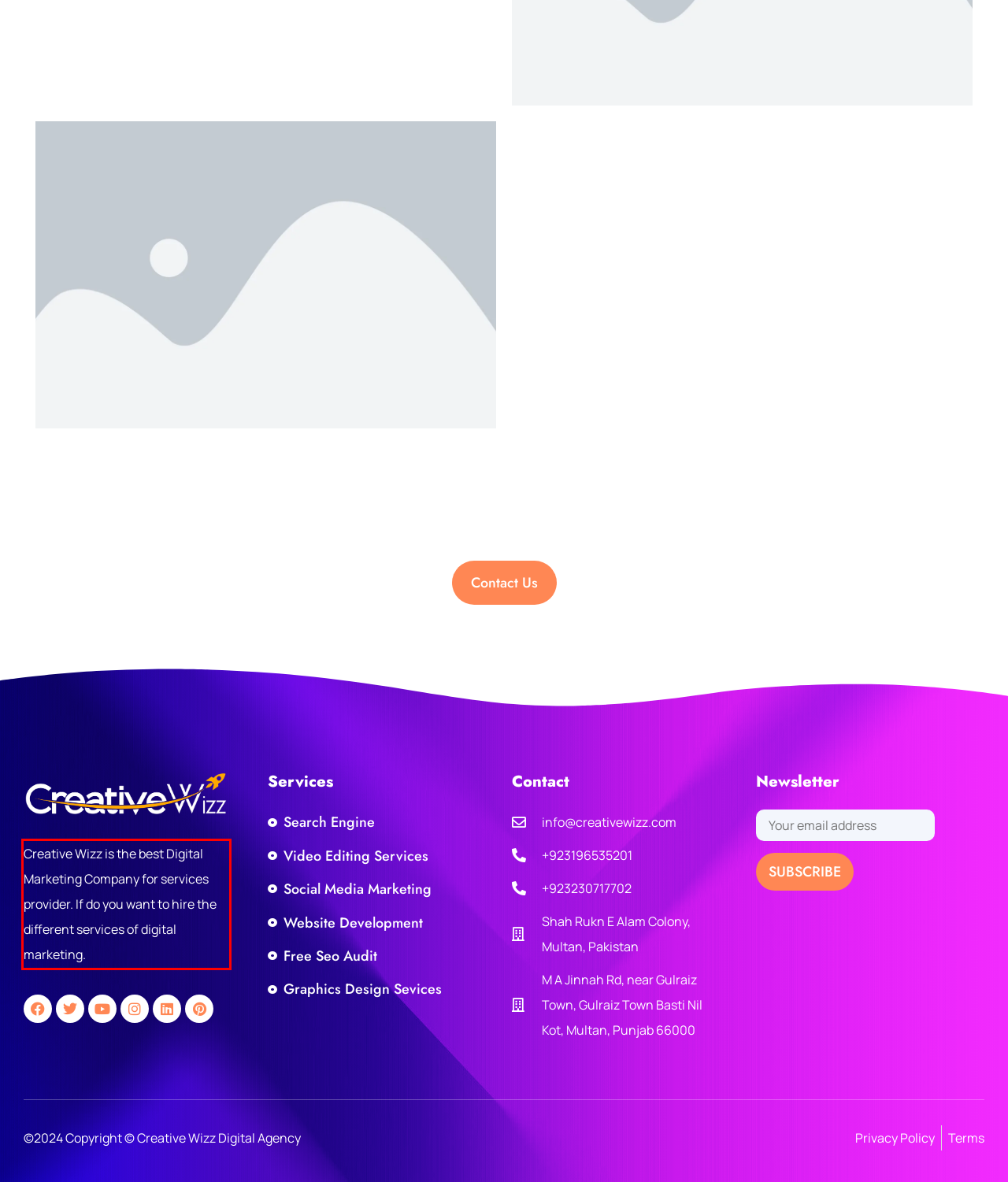You have a screenshot of a webpage where a UI element is enclosed in a red rectangle. Perform OCR to capture the text inside this red rectangle.

Creative Wizz is the best Digital Marketing Company for services provider. If do you want to hire the different services of digital marketing.